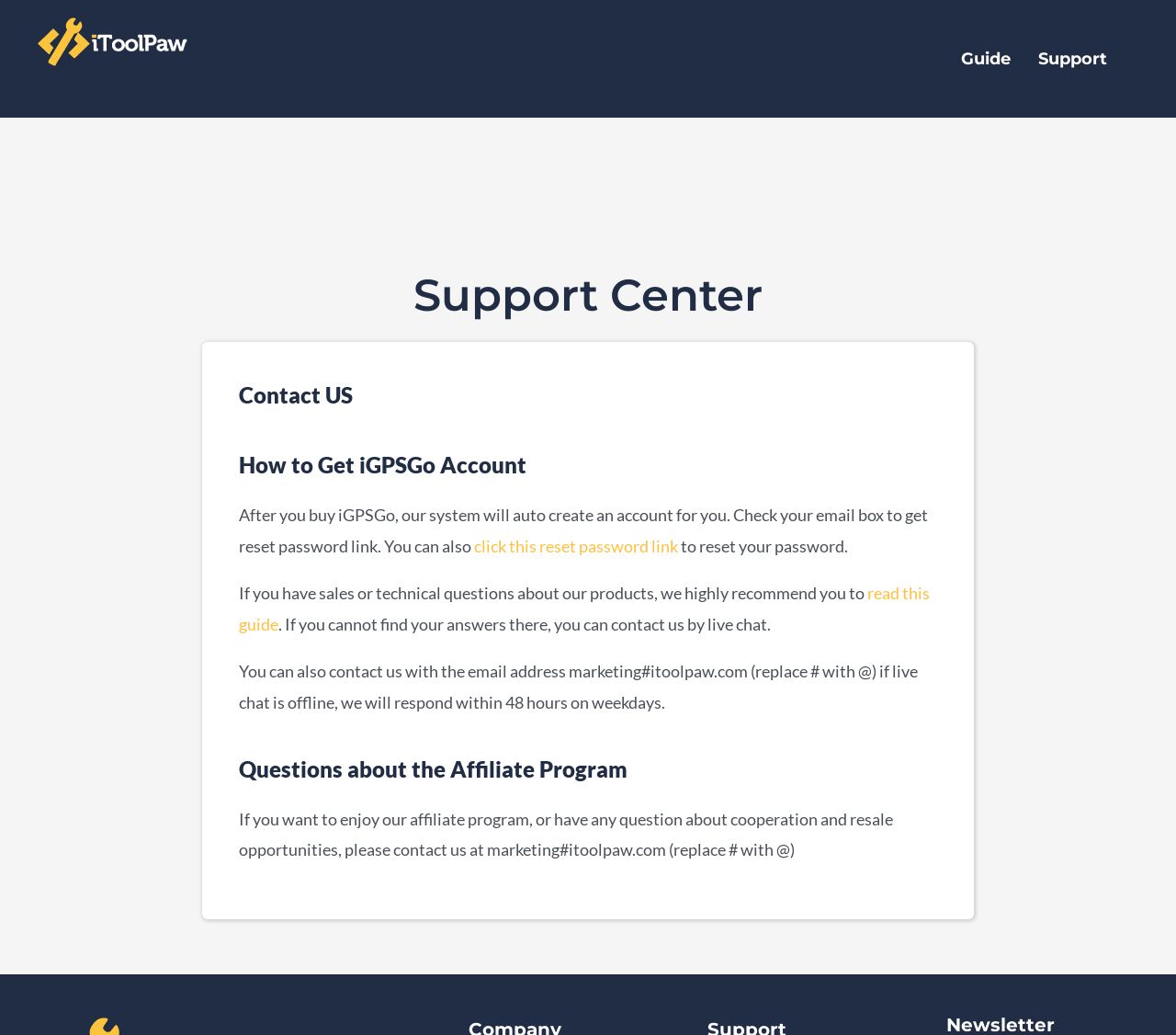Bounding box coordinates are given in the format (top-left x, top-left y, bottom-right x, bottom-right y). All values should be floating point numbers between 0 and 1. Provide the bounding box coordinate for the UI element described as: Laura Rae Photography

None